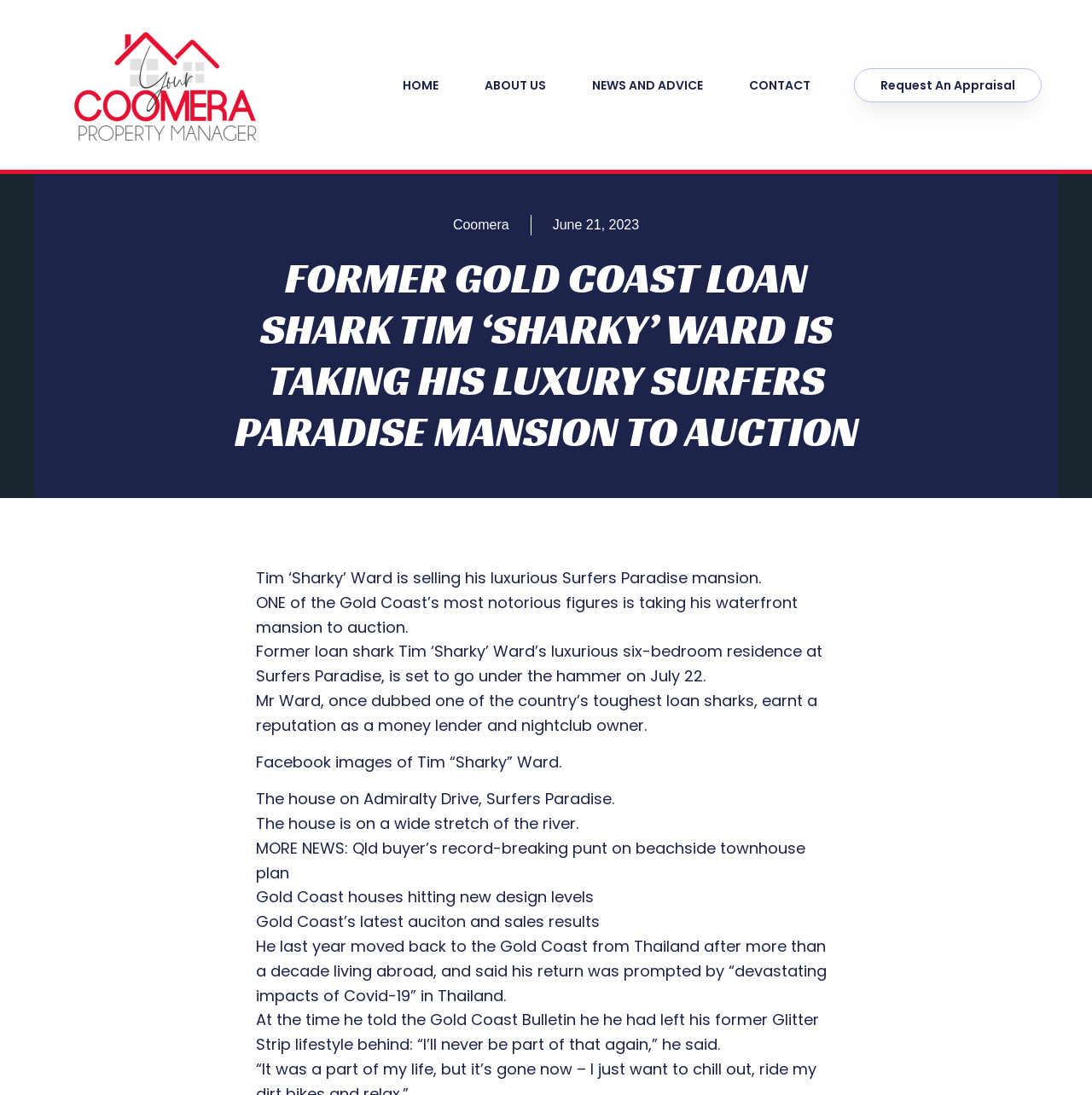When is Tim ‘Sharky’ Ward’s mansion going to auction? Look at the image and give a one-word or short phrase answer.

July 22